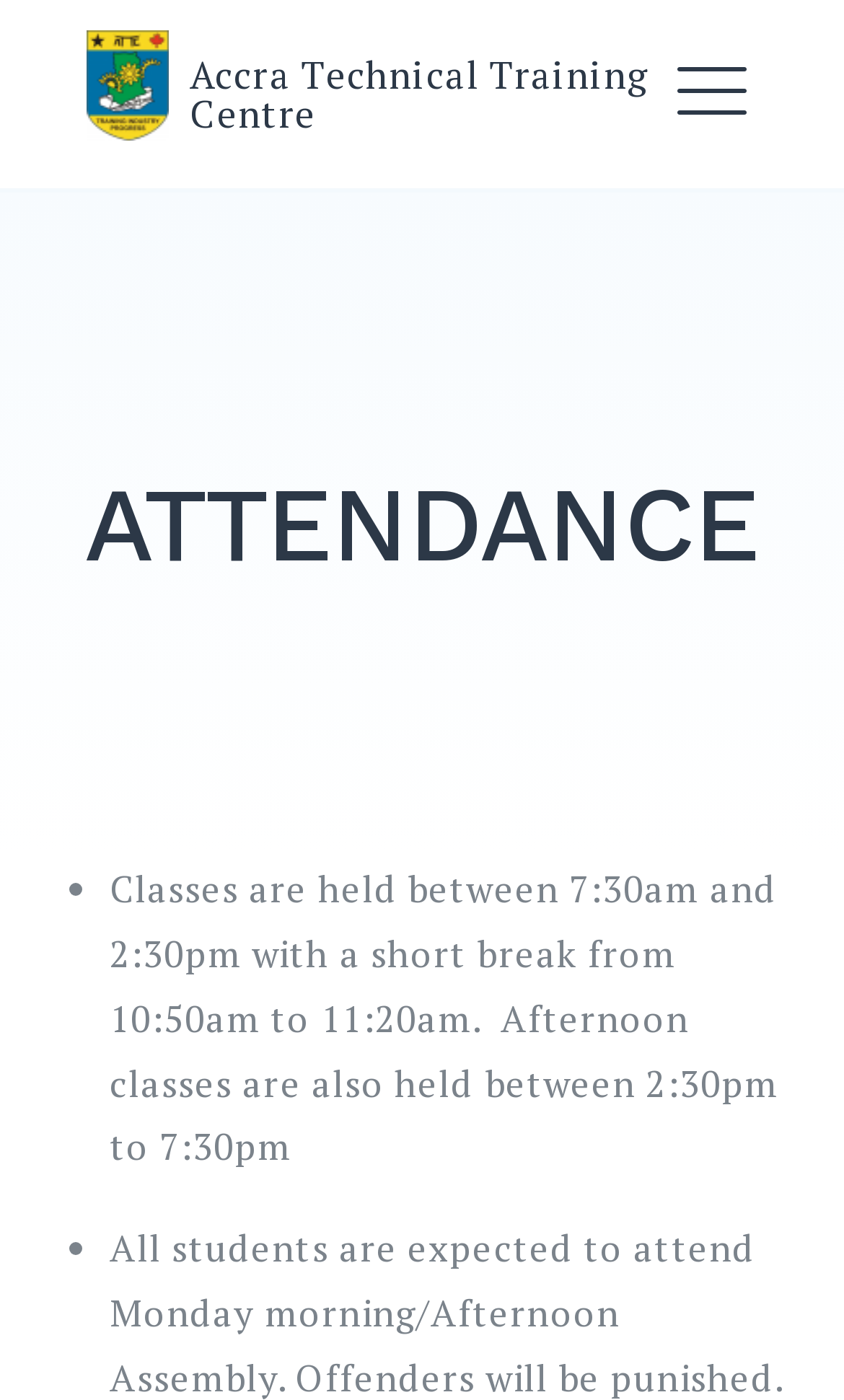Is there a search function on the webpage?
Please provide a comprehensive answer based on the contents of the image.

I found a search box and a search button with the text 'Search for:' and ' SEARCH' respectively, which suggests that there is a search function on the webpage.